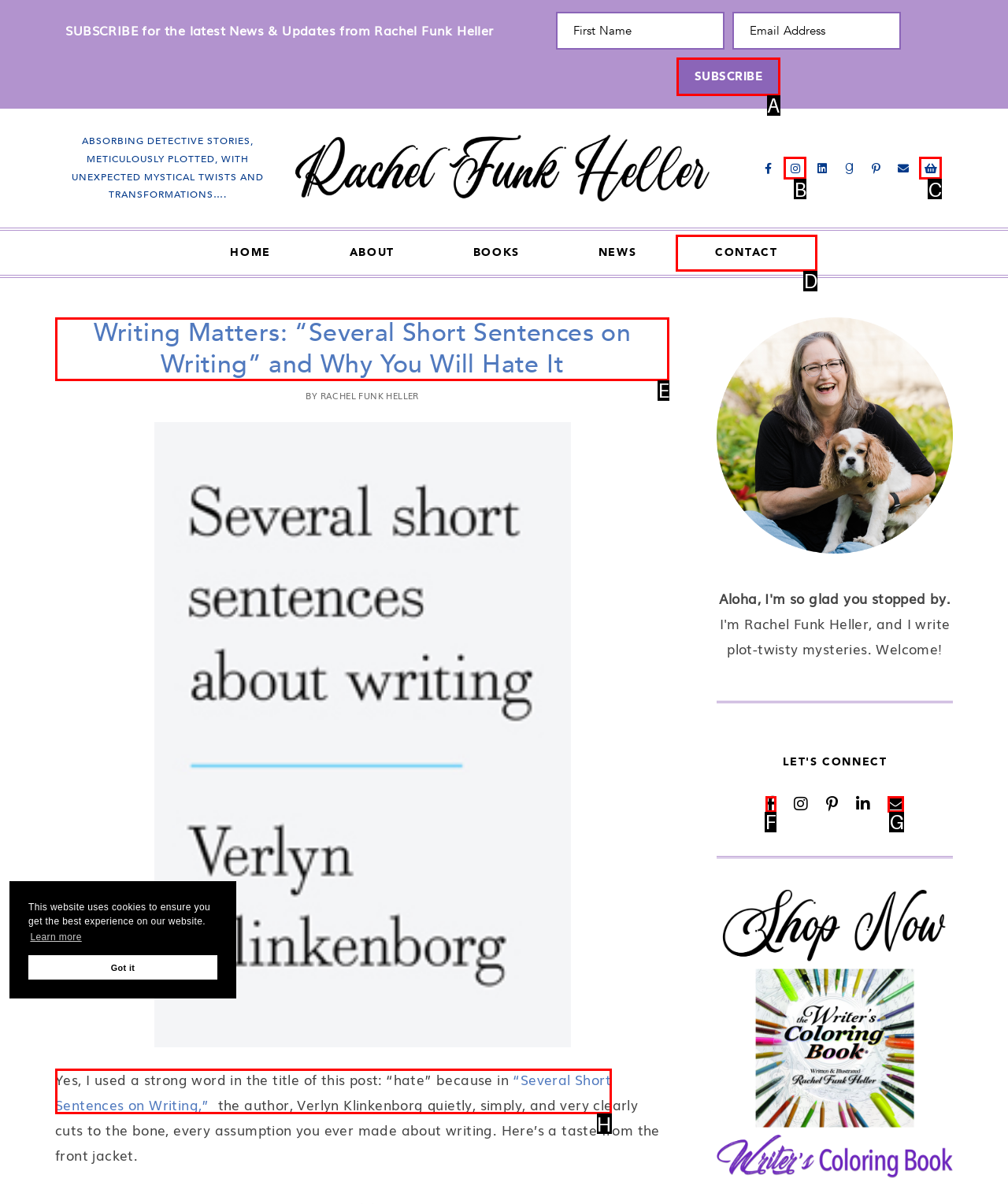Provide the letter of the HTML element that you need to click on to perform the task: Read the post about writing.
Answer with the letter corresponding to the correct option.

E